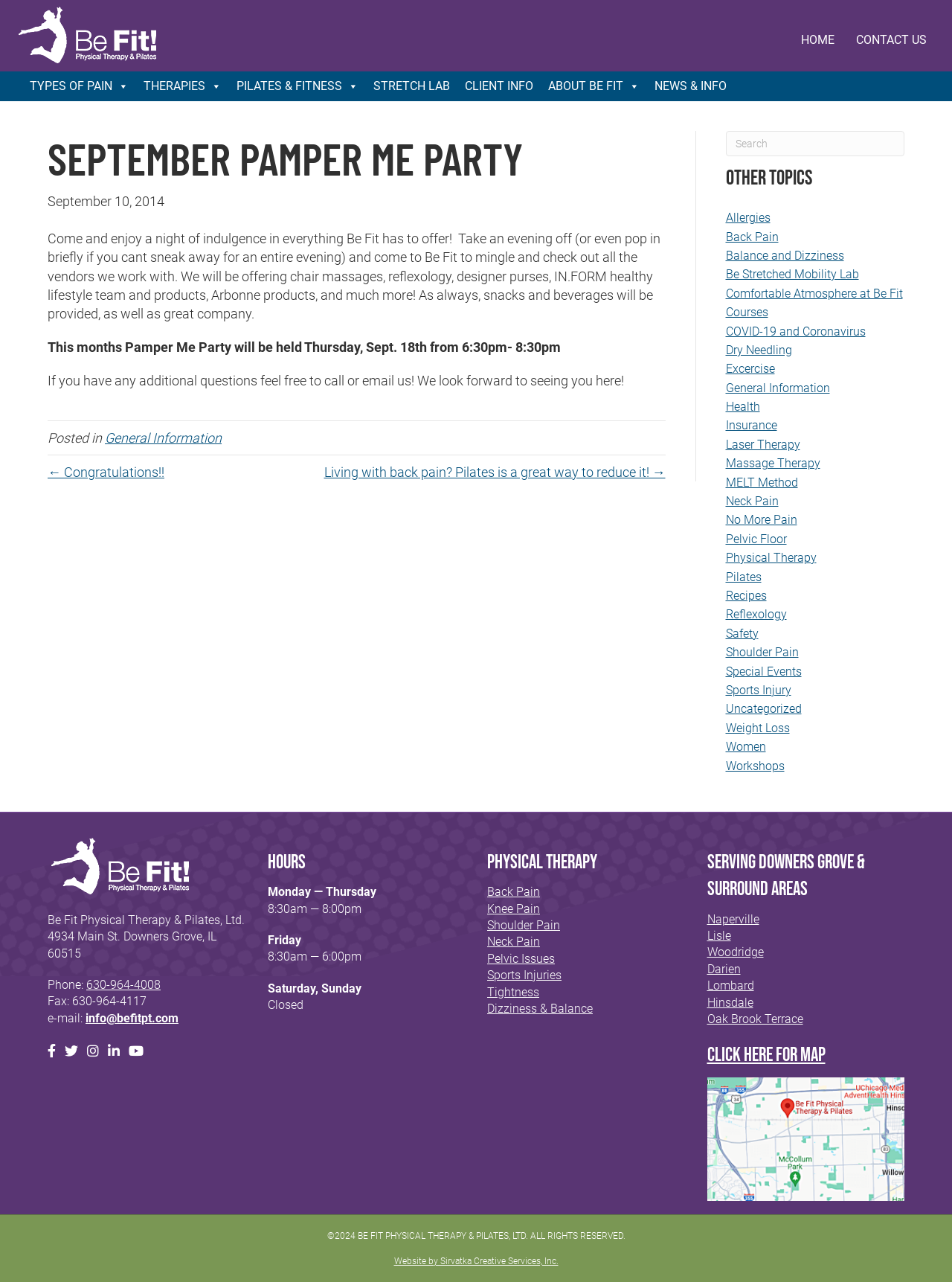What is the phone number of Be Fit Physical Therapy & Pilates?
From the image, provide a succinct answer in one word or a short phrase.

630-964-4008